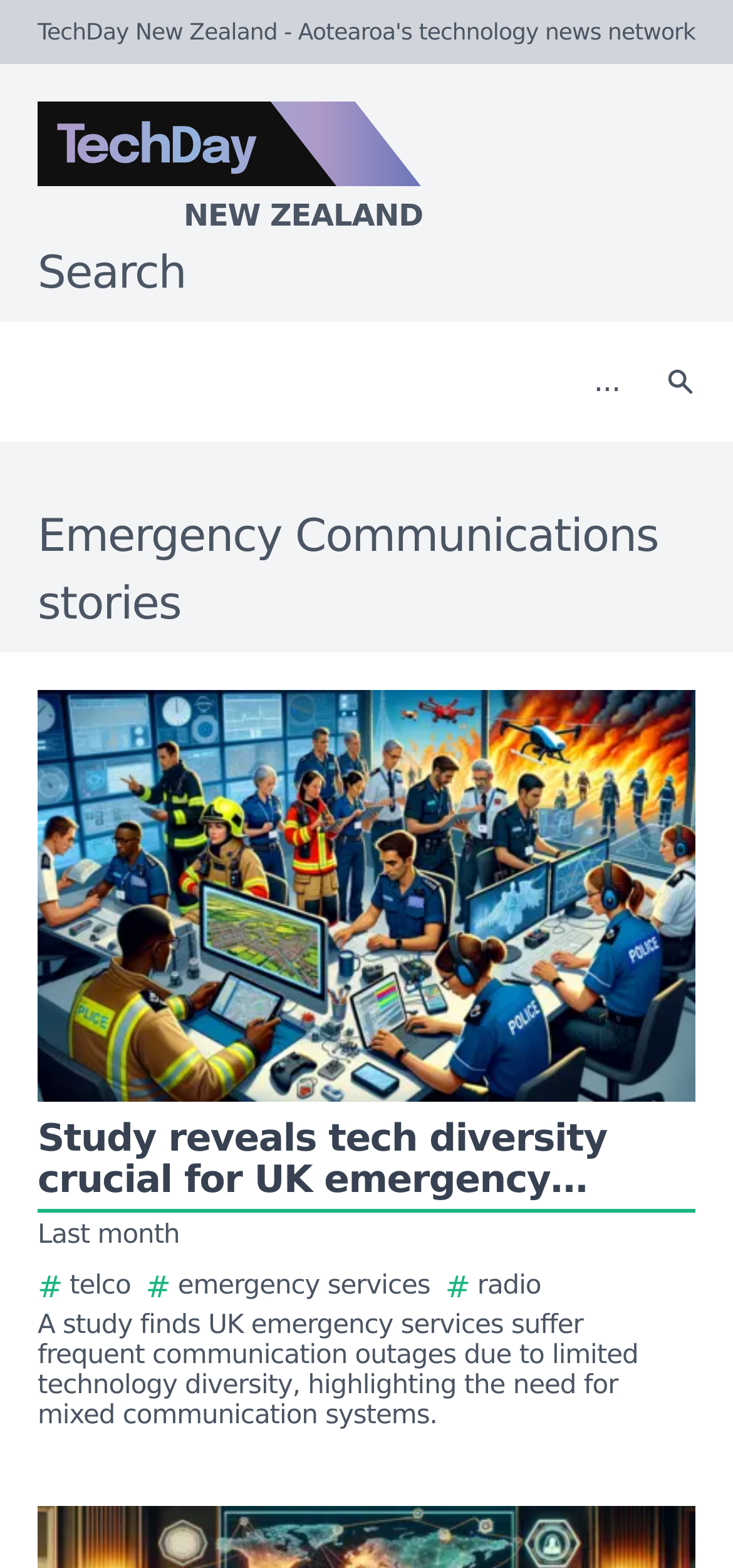Please extract the primary headline from the webpage.

Emergency Communications stories